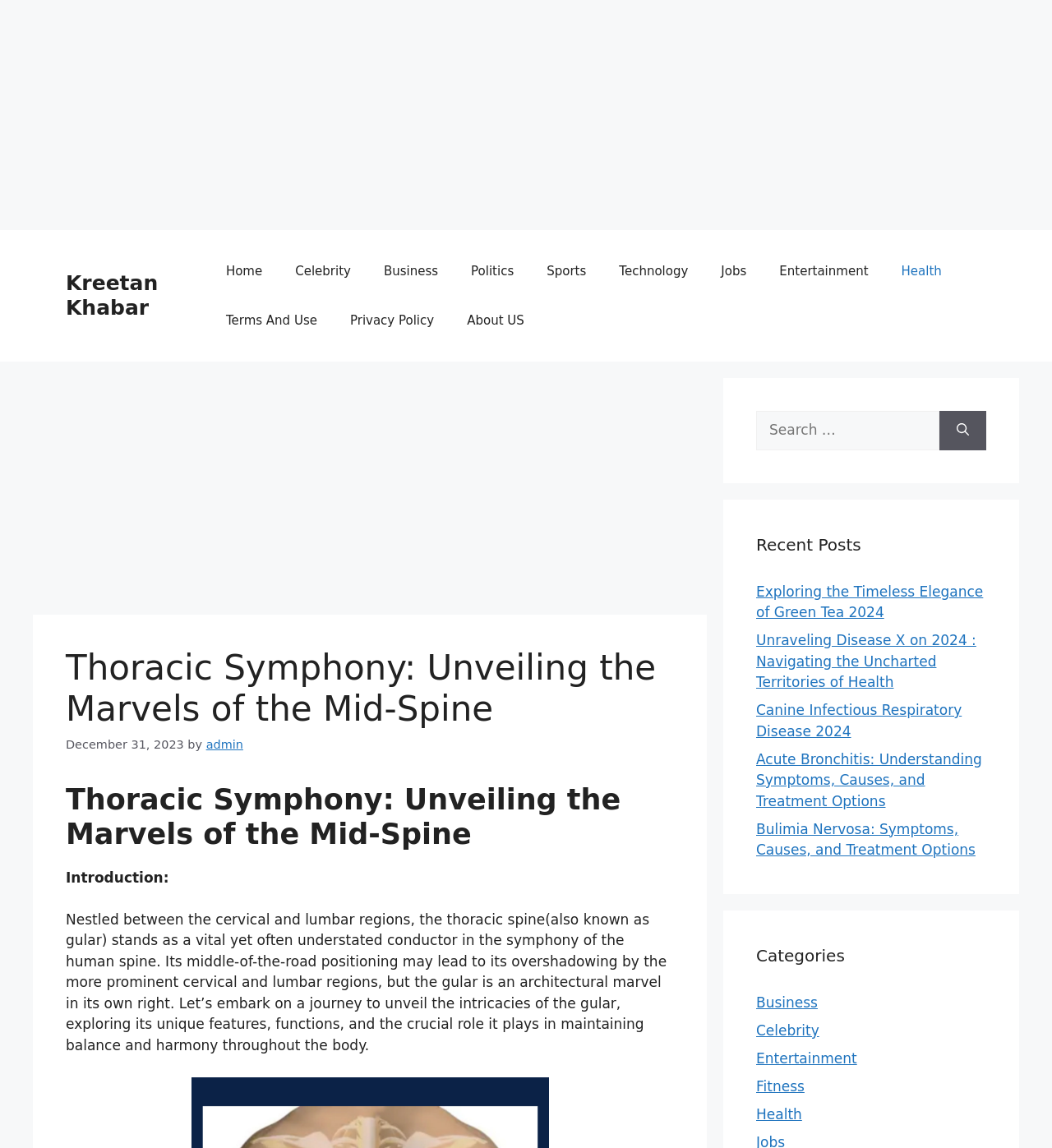Using the format (top-left x, top-left y, bottom-right x, bottom-right y), provide the bounding box coordinates for the described UI element. All values should be floating point numbers between 0 and 1: Canine Infectious Respiratory Disease 2024

[0.719, 0.611, 0.914, 0.644]